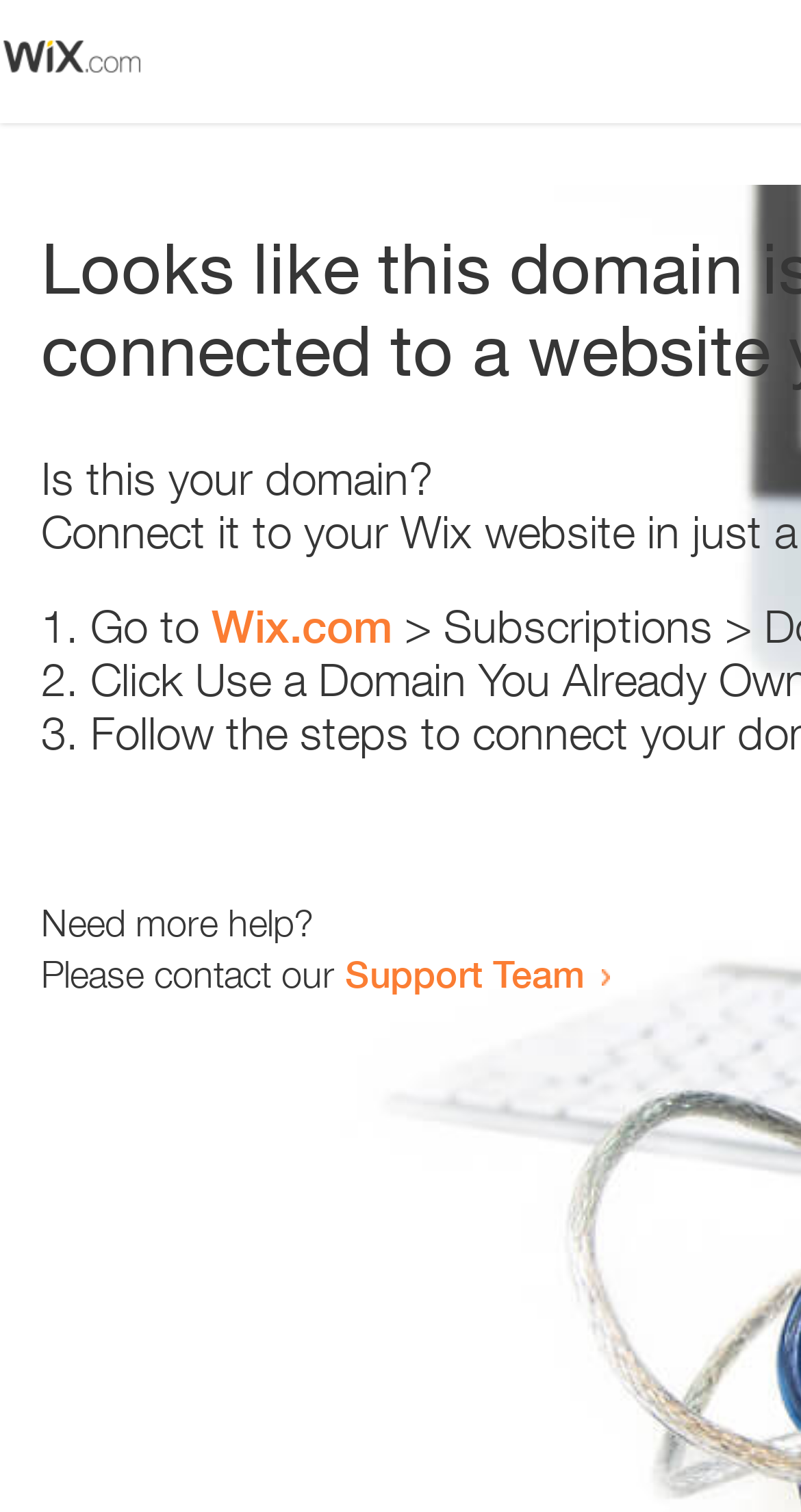Identify and extract the main heading from the webpage.

Looks like this domain isn't
connected to a website yet